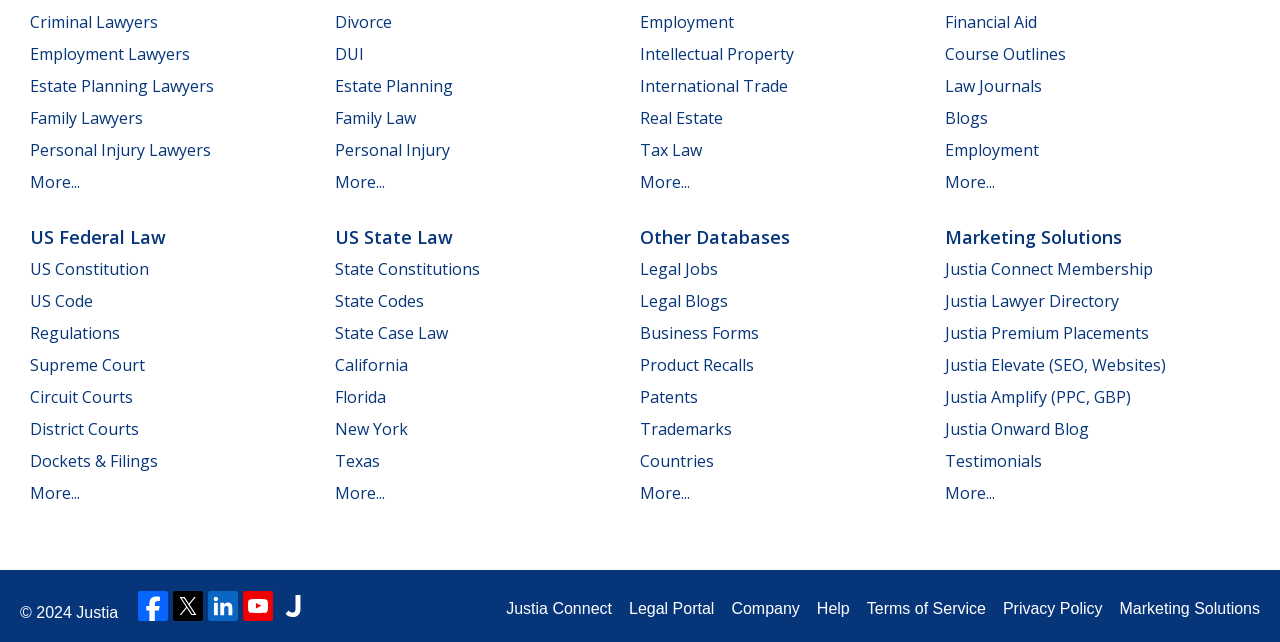Pinpoint the bounding box coordinates of the element that must be clicked to accomplish the following instruction: "View US Federal Law". The coordinates should be in the format of four float numbers between 0 and 1, i.e., [left, top, right, bottom].

[0.023, 0.351, 0.13, 0.388]